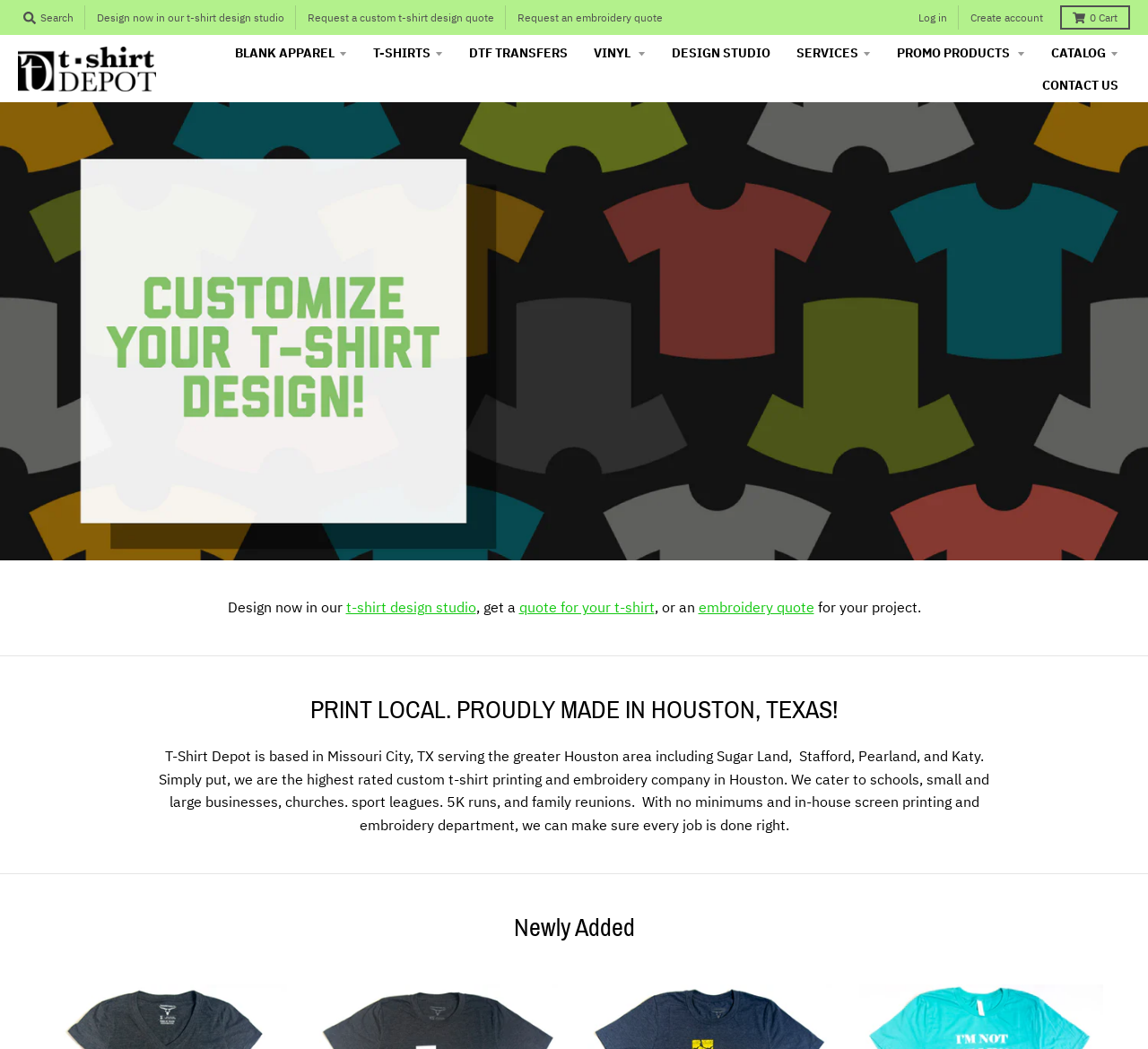Please predict the bounding box coordinates of the element's region where a click is necessary to complete the following instruction: "Download the map". The coordinates should be represented by four float numbers between 0 and 1, i.e., [left, top, right, bottom].

None